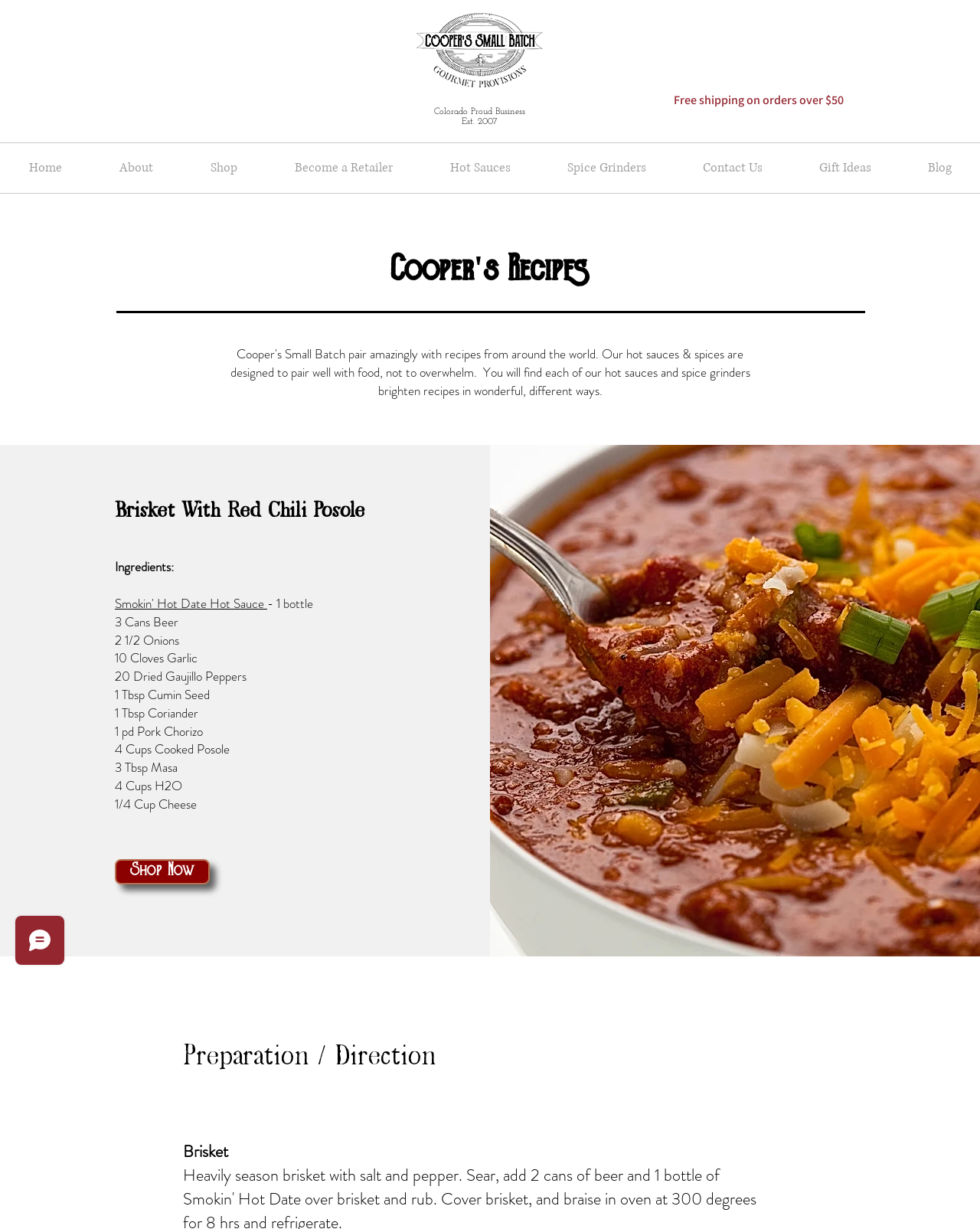Provide a brief response in the form of a single word or phrase:
What is the name of the business?

Cooper's Small Batch